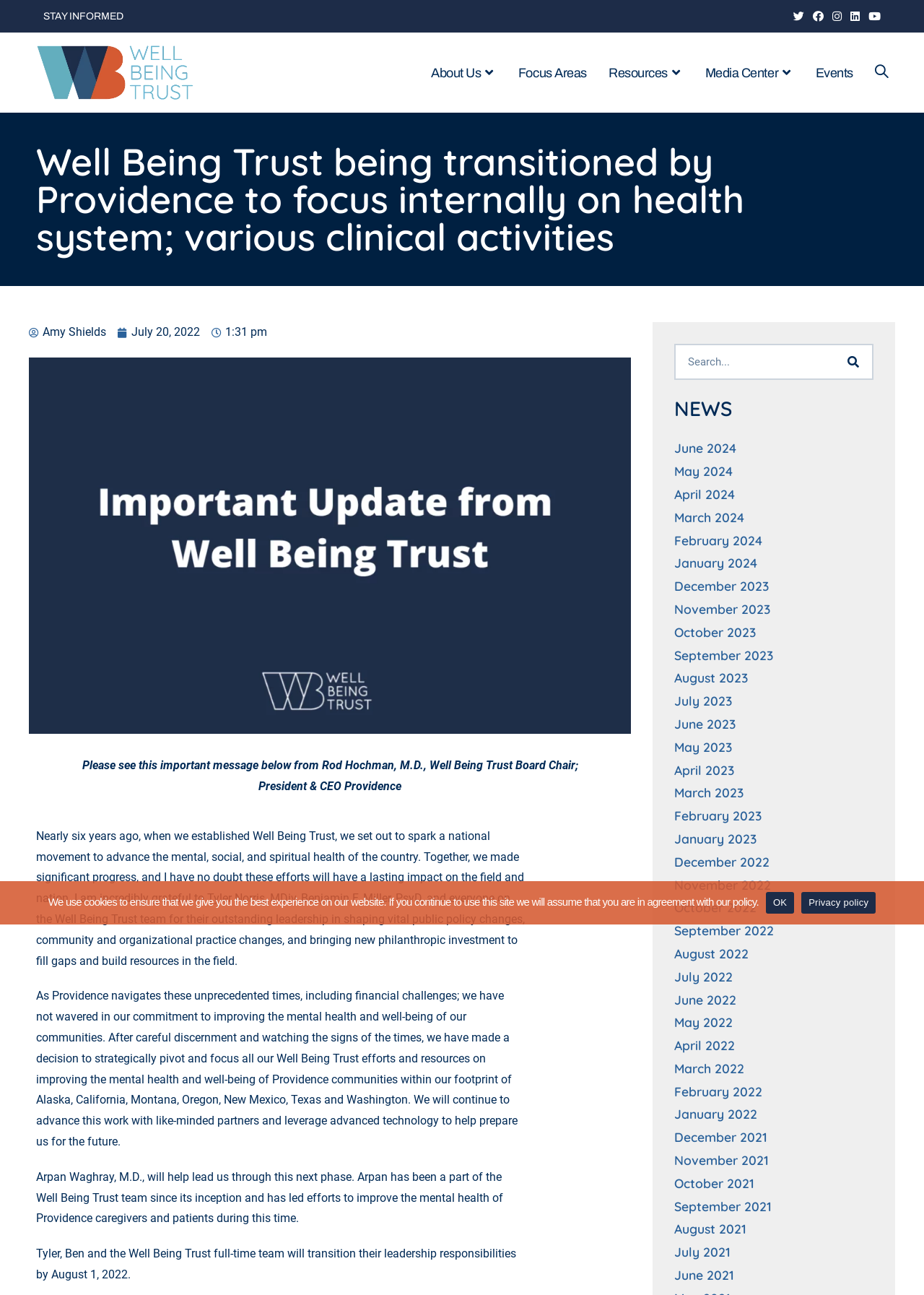Identify and provide the main heading of the webpage.

Well Being Trust being transitioned by Providence to focus internally on health system; various clinical activities